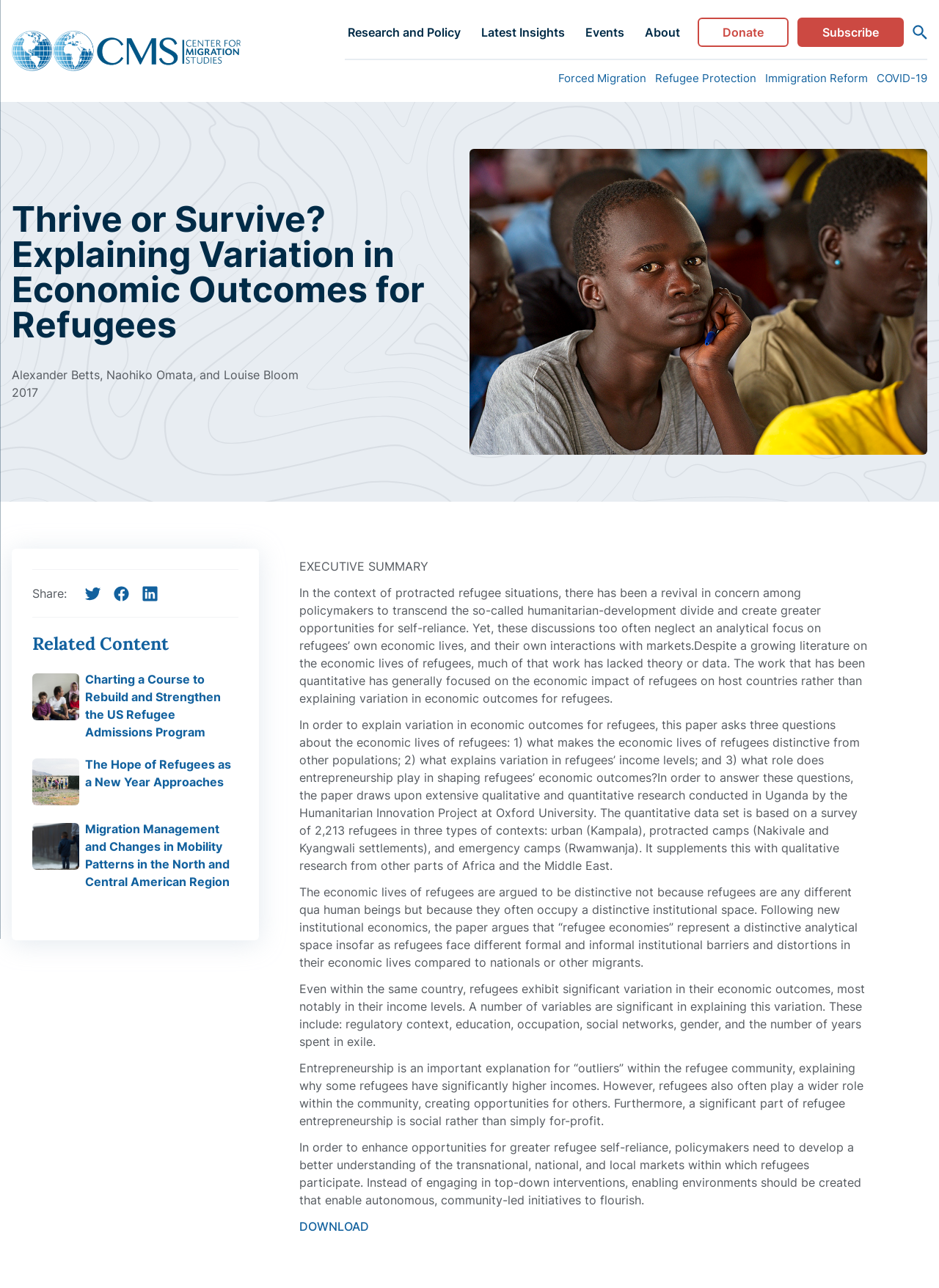For the element described, predict the bounding box coordinates as (top-left x, top-left y, bottom-right x, bottom-right y). All values should be between 0 and 1. Element description: Research and Policy

[0.367, 0.019, 0.5, 0.031]